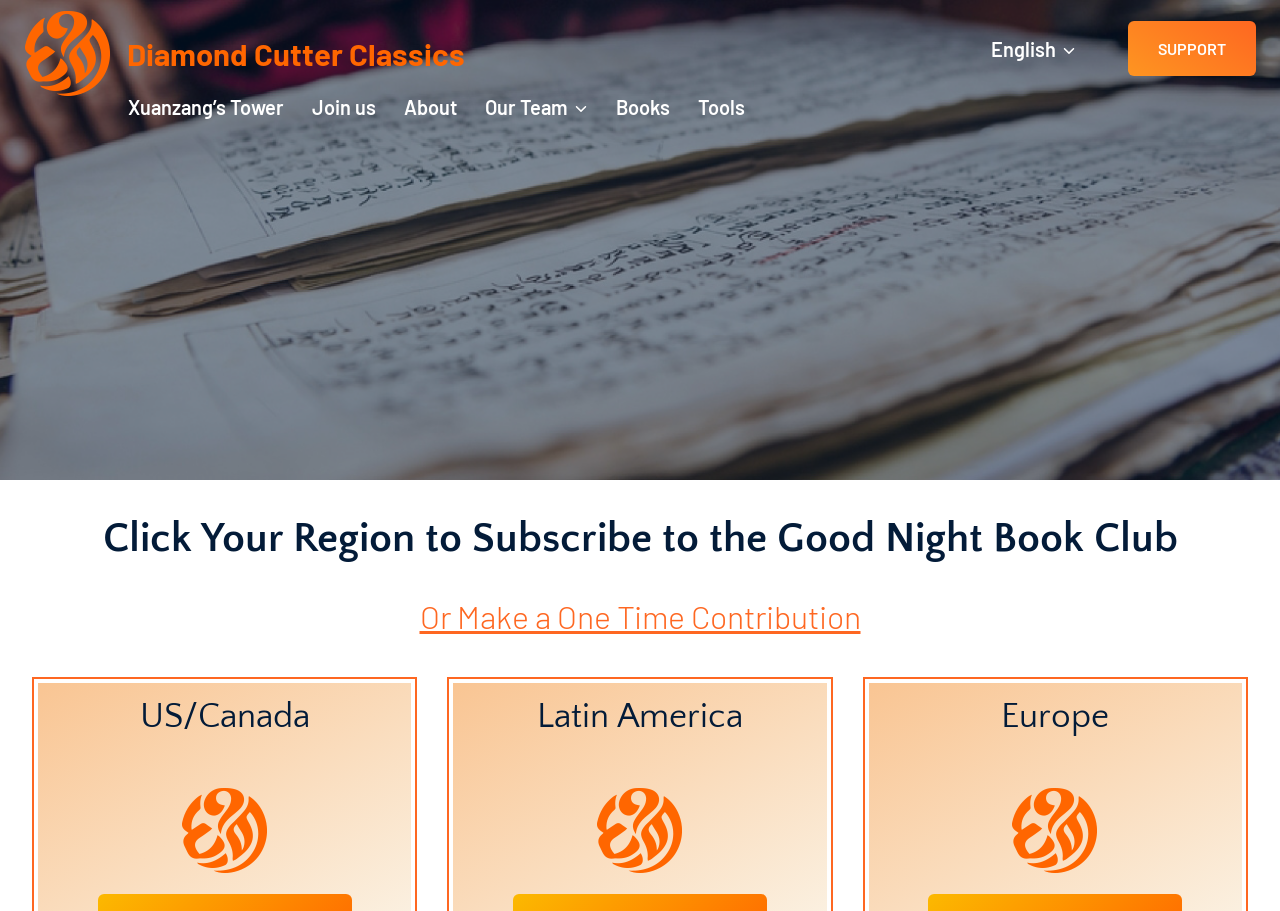Could you determine the bounding box coordinates of the clickable element to complete the instruction: "Make a one-time contribution"? Provide the coordinates as four float numbers between 0 and 1, i.e., [left, top, right, bottom].

[0.328, 0.655, 0.672, 0.697]